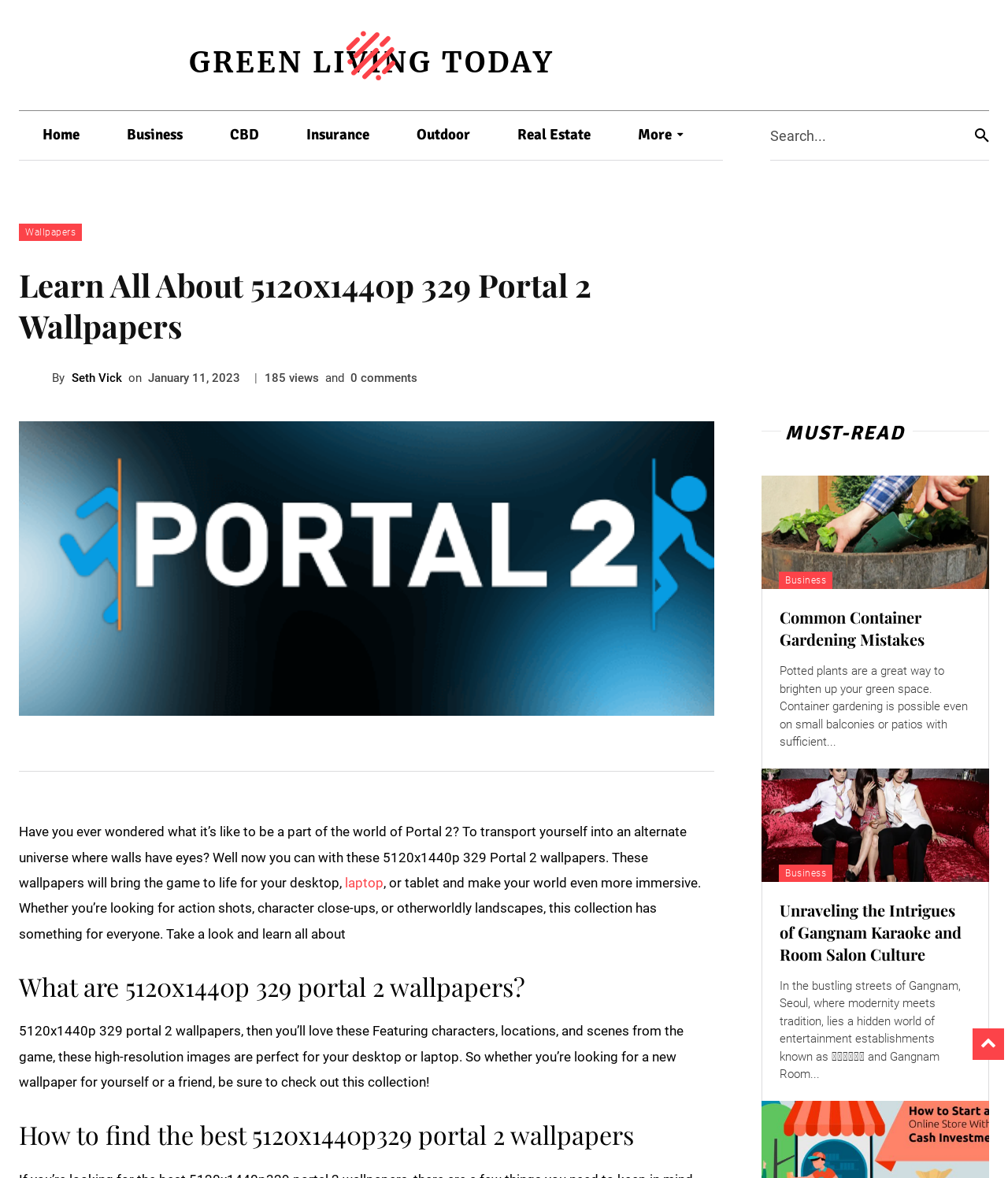What is the author of the article?
Please give a detailed and elaborate answer to the question based on the image.

The author of the article is mentioned in the byline 'By Seth Vick' which is located below the heading 'Learn All About 5120x1440p 329 Portal 2 Wallpapers'.